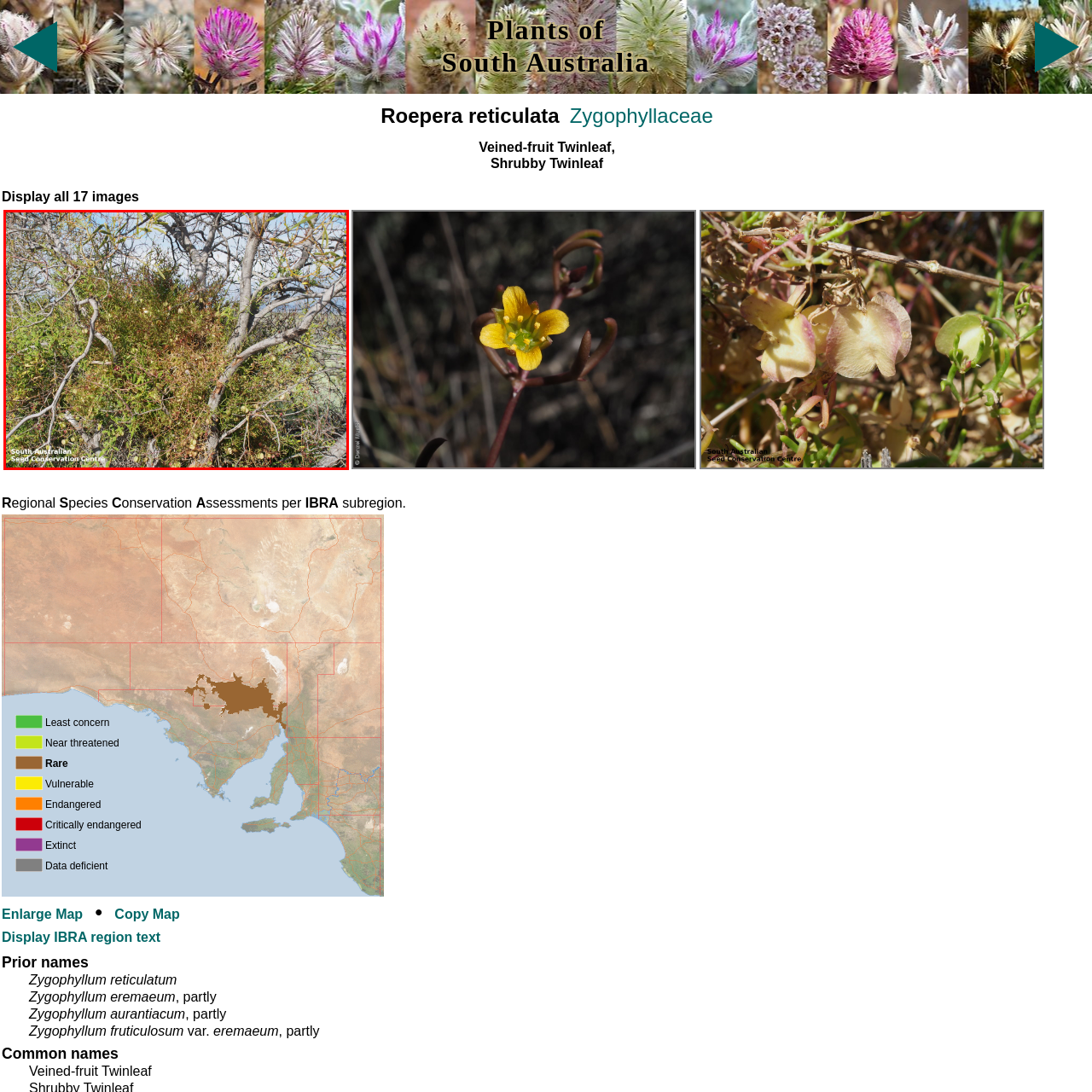Describe the features and objects visible in the red-framed section of the image in detail.

This image features a close-up view of the plant species **Roepera reticulata**, commonly known as the Veined-fruit Twinleaf. It showcases the dense and bushy structure typical of this plant, highlighting its green foliage interspersed with small, pale flowers. The background features a softly blurred landscape, indicative of its natural habitat. The photograph is credited to the South Australian Seed Conservation Centre, emphasizing conservation efforts for native flora. With its resilience and unique characteristics, **Roepera reticulata** plays a vital role in local ecosystems.